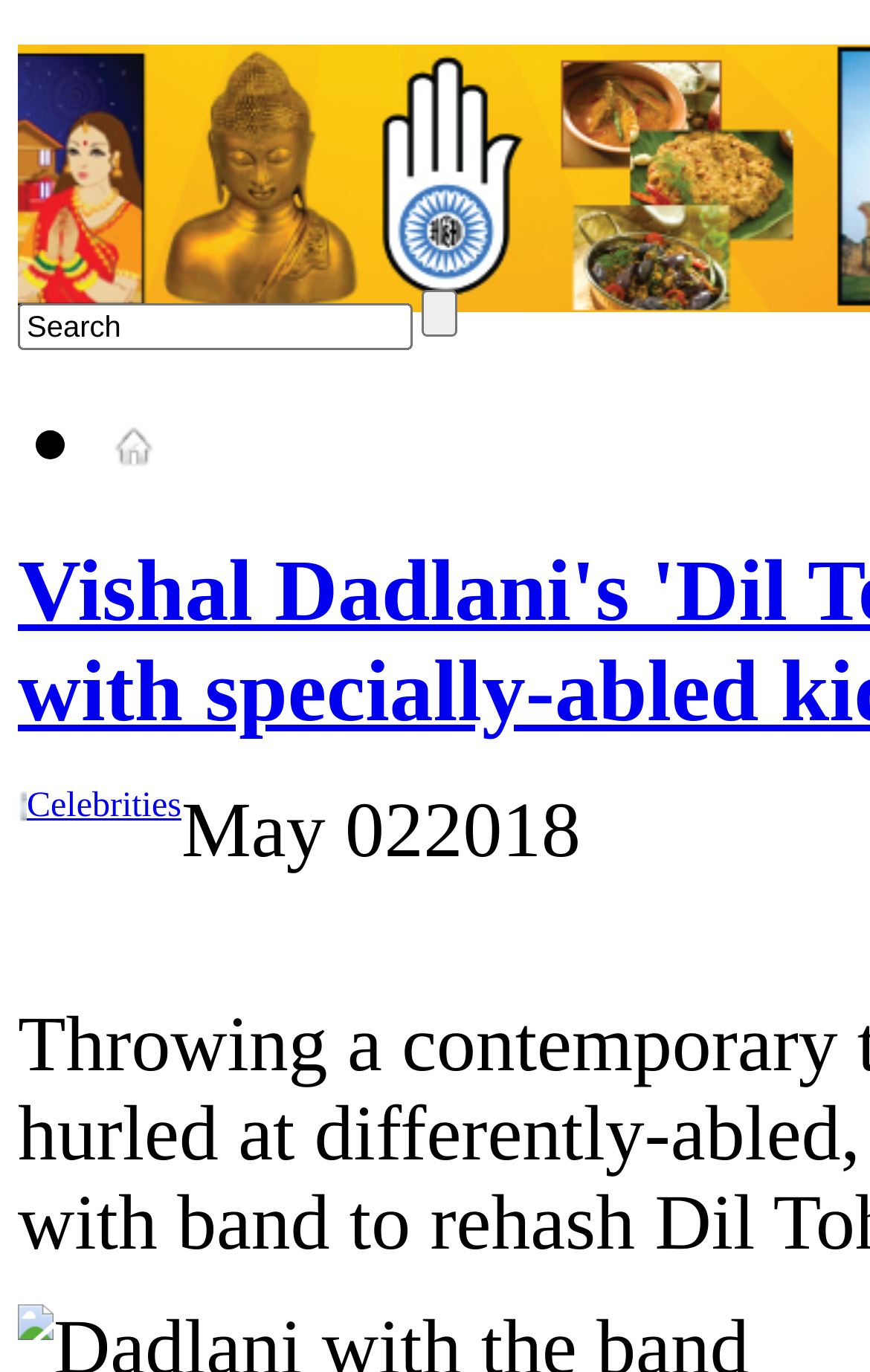Provide a brief response in the form of a single word or phrase:
What is the date mentioned on the webpage?

May 02, 2018